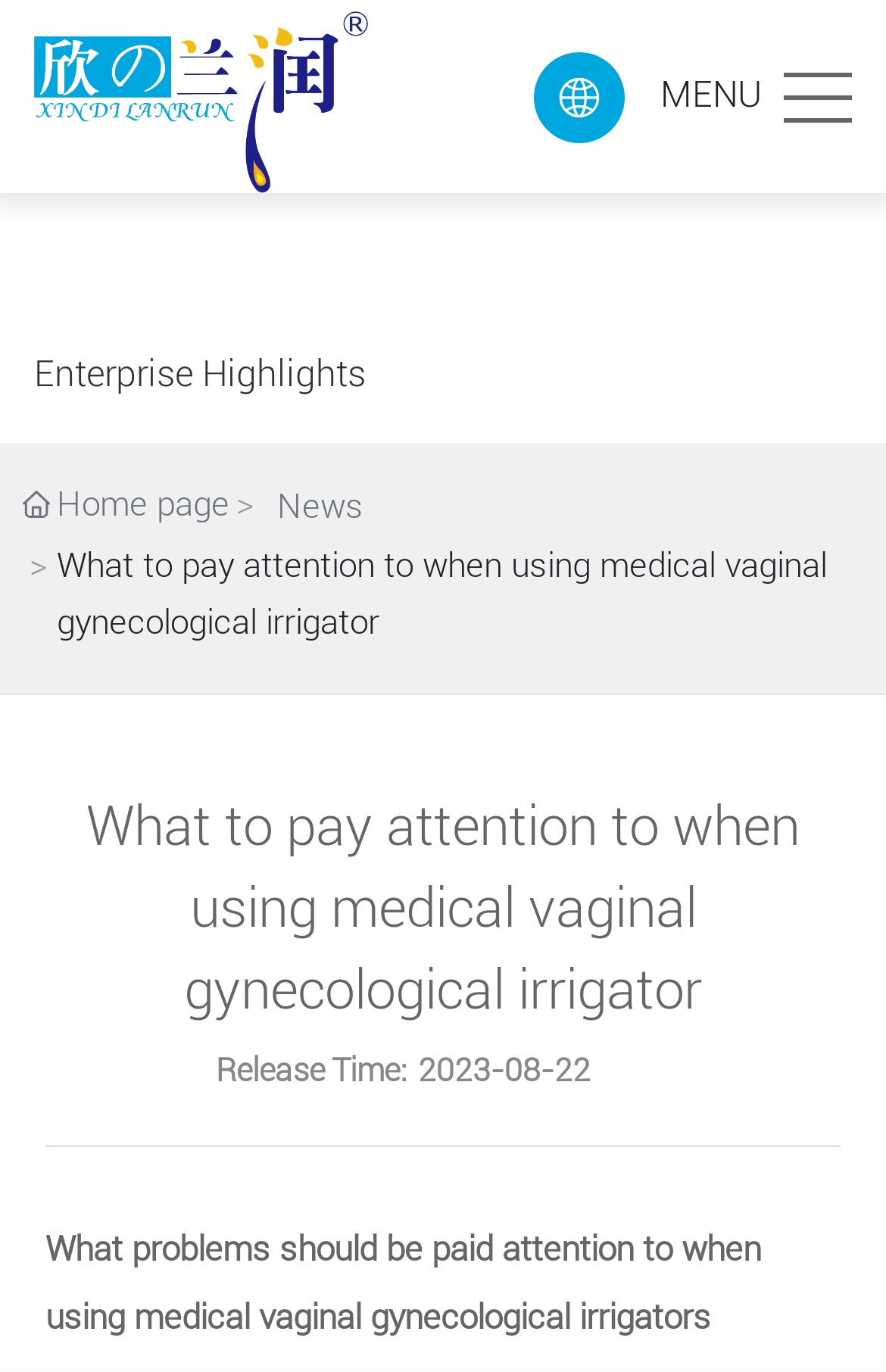Ascertain the bounding box coordinates for the UI element detailed here: "News". The coordinates should be provided as [left, top, right, bottom] with each value being a float between 0 and 1.

[0.313, 0.349, 0.41, 0.391]